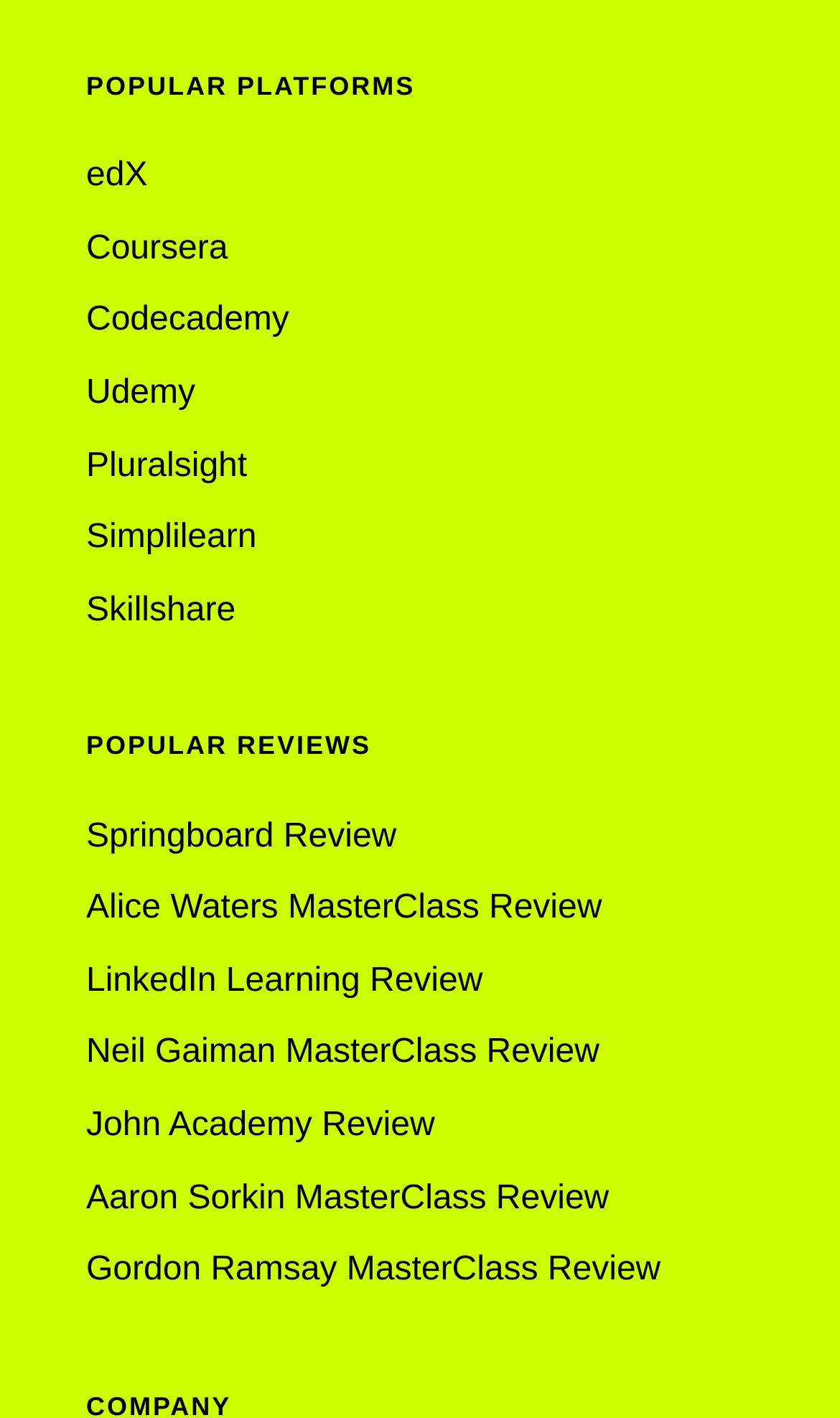Determine the bounding box for the UI element as described: "Springboard Review". The coordinates should be represented as four float numbers between 0 and 1, formatted as [left, top, right, bottom].

[0.103, 0.564, 0.787, 0.615]